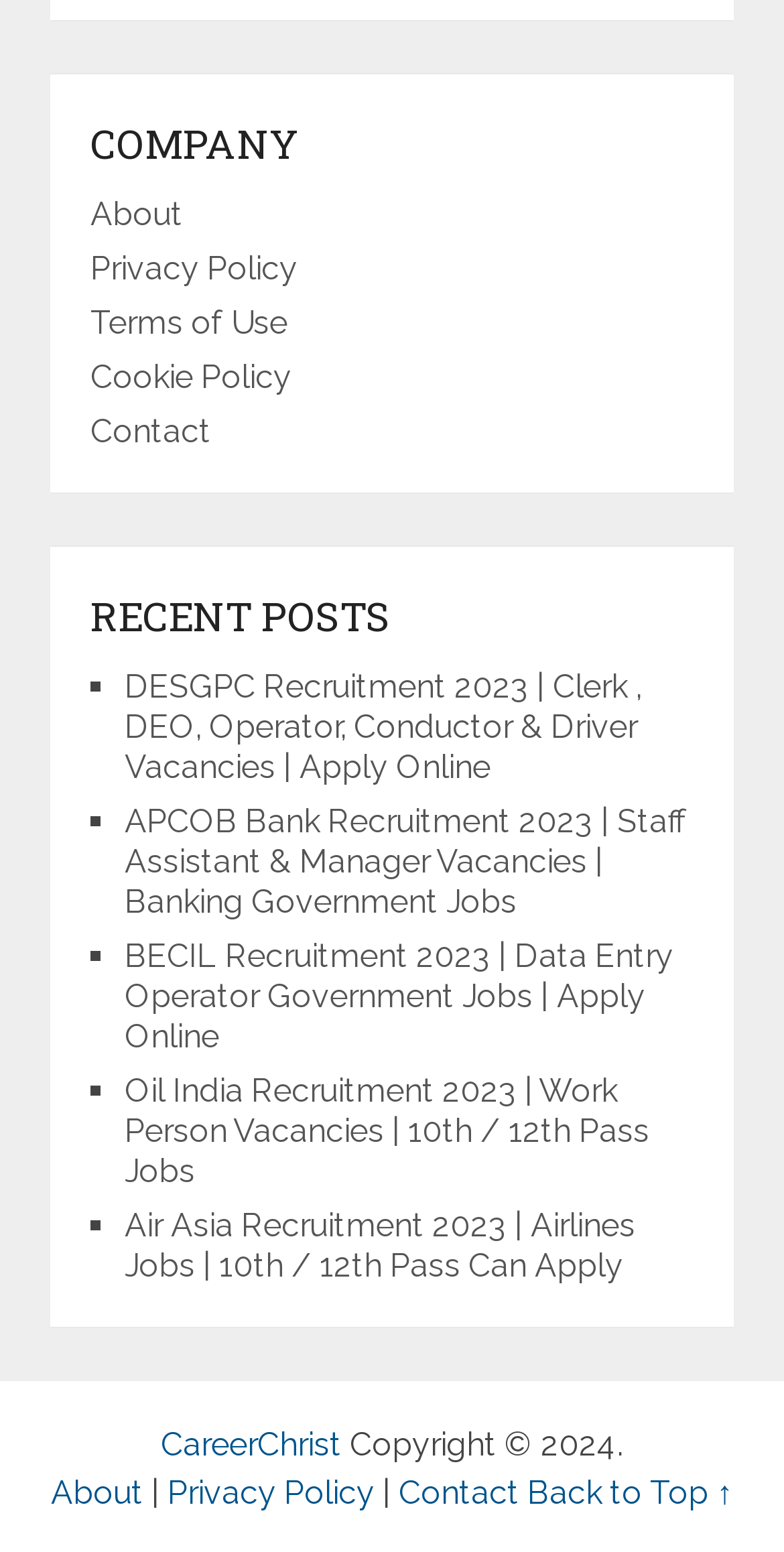Using the information in the image, could you please answer the following question in detail:
What is the name of the website?

I found the link 'CareerChrist' at the bottom of the page, which is likely the name of the website.